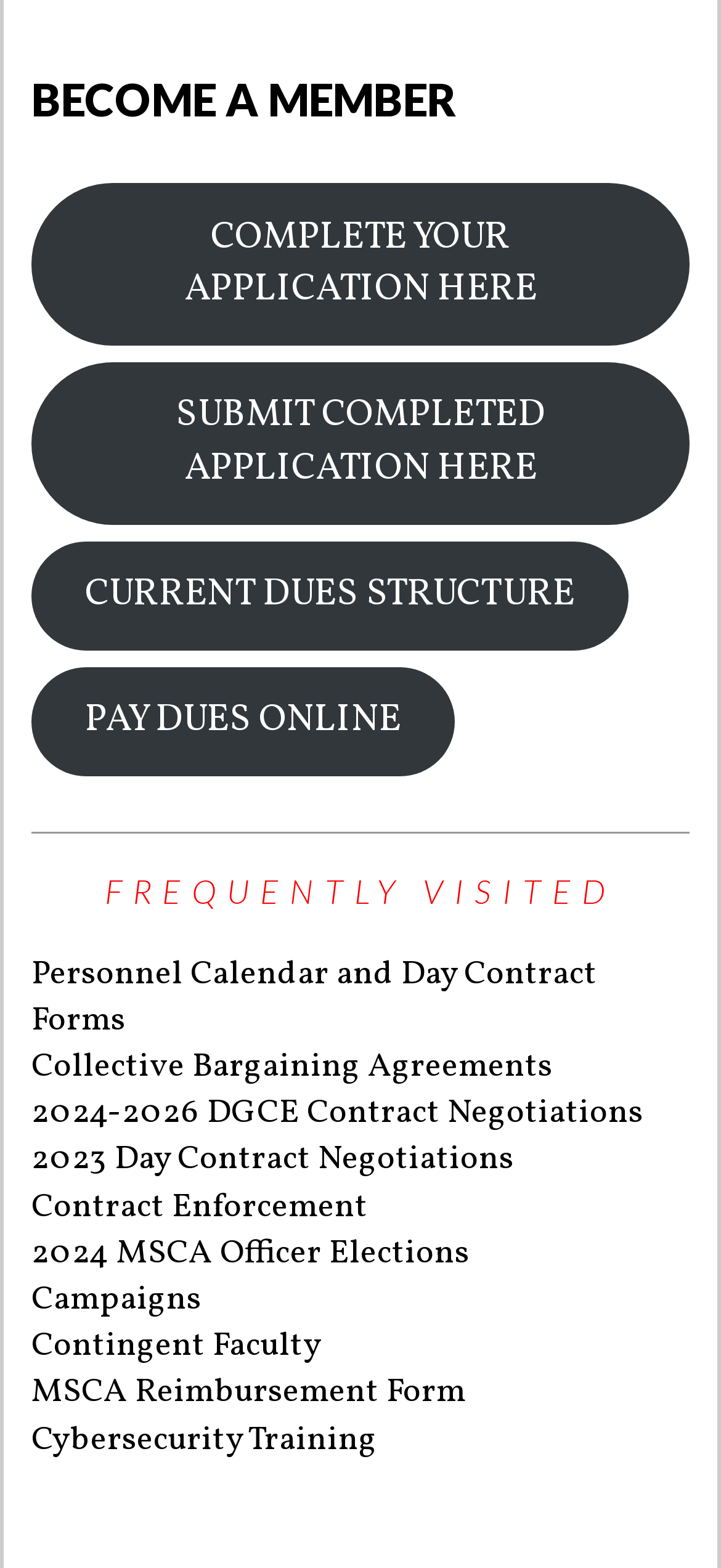Pinpoint the bounding box coordinates of the clickable area needed to execute the instruction: "Complete your application". The coordinates should be specified as four float numbers between 0 and 1, i.e., [left, top, right, bottom].

[0.043, 0.117, 0.957, 0.22]